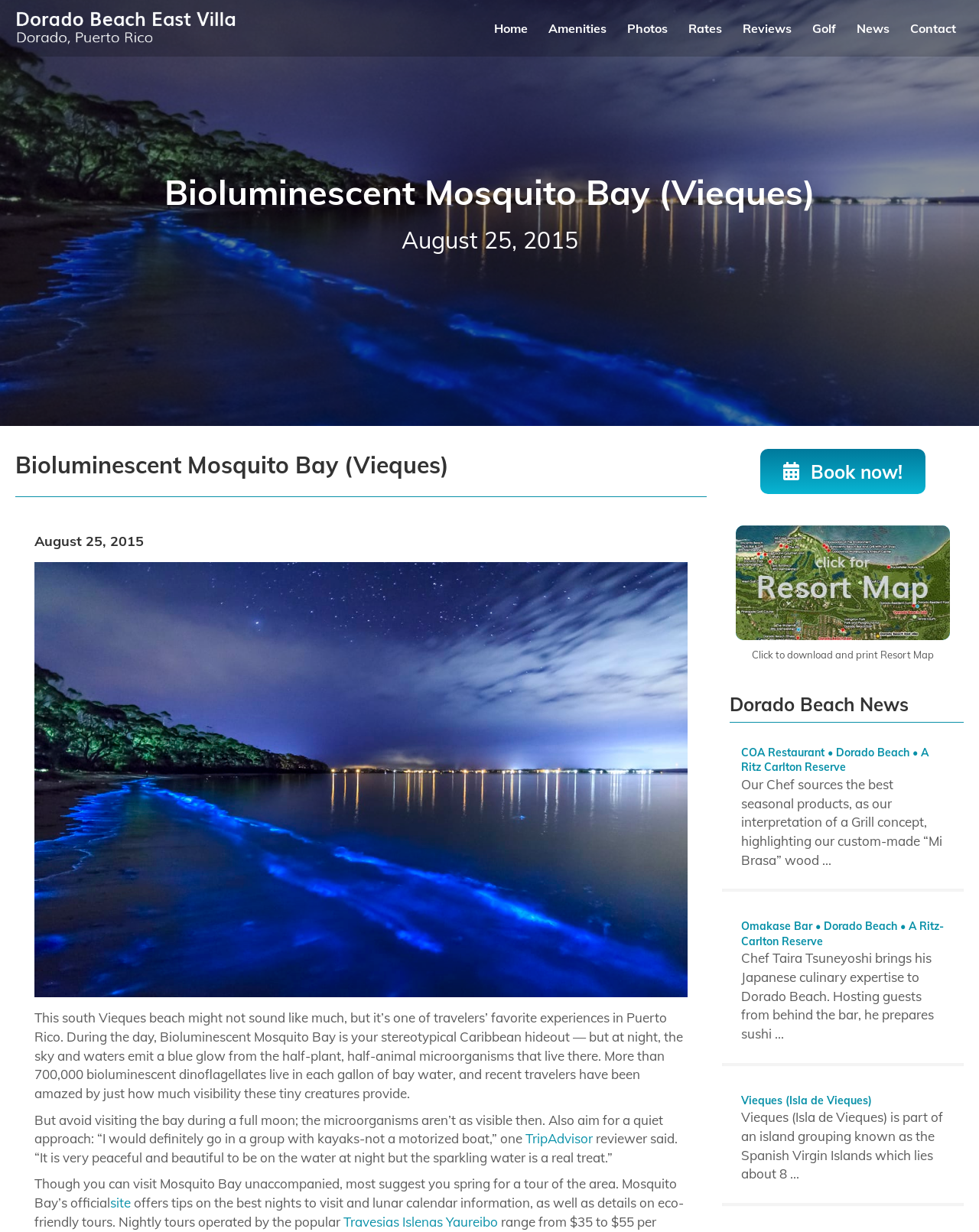Please predict the bounding box coordinates of the element's region where a click is necessary to complete the following instruction: "Click on the 'Book now!' button". The coordinates should be represented by four float numbers between 0 and 1, i.e., [left, top, right, bottom].

[0.777, 0.364, 0.945, 0.401]